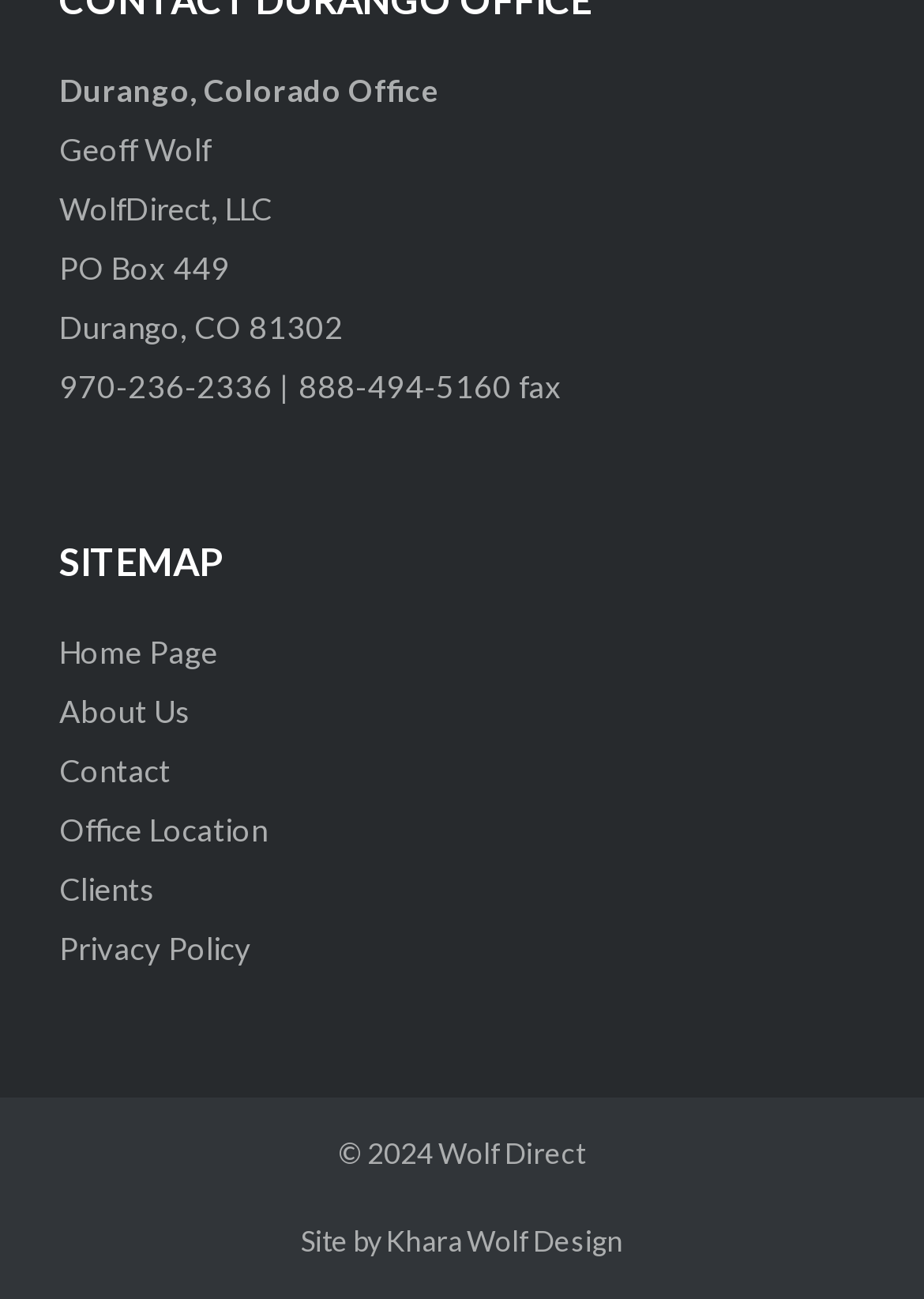Using the element description: "Privacy Policy", determine the bounding box coordinates for the specified UI element. The coordinates should be four float numbers between 0 and 1, [left, top, right, bottom].

[0.064, 0.716, 0.272, 0.745]